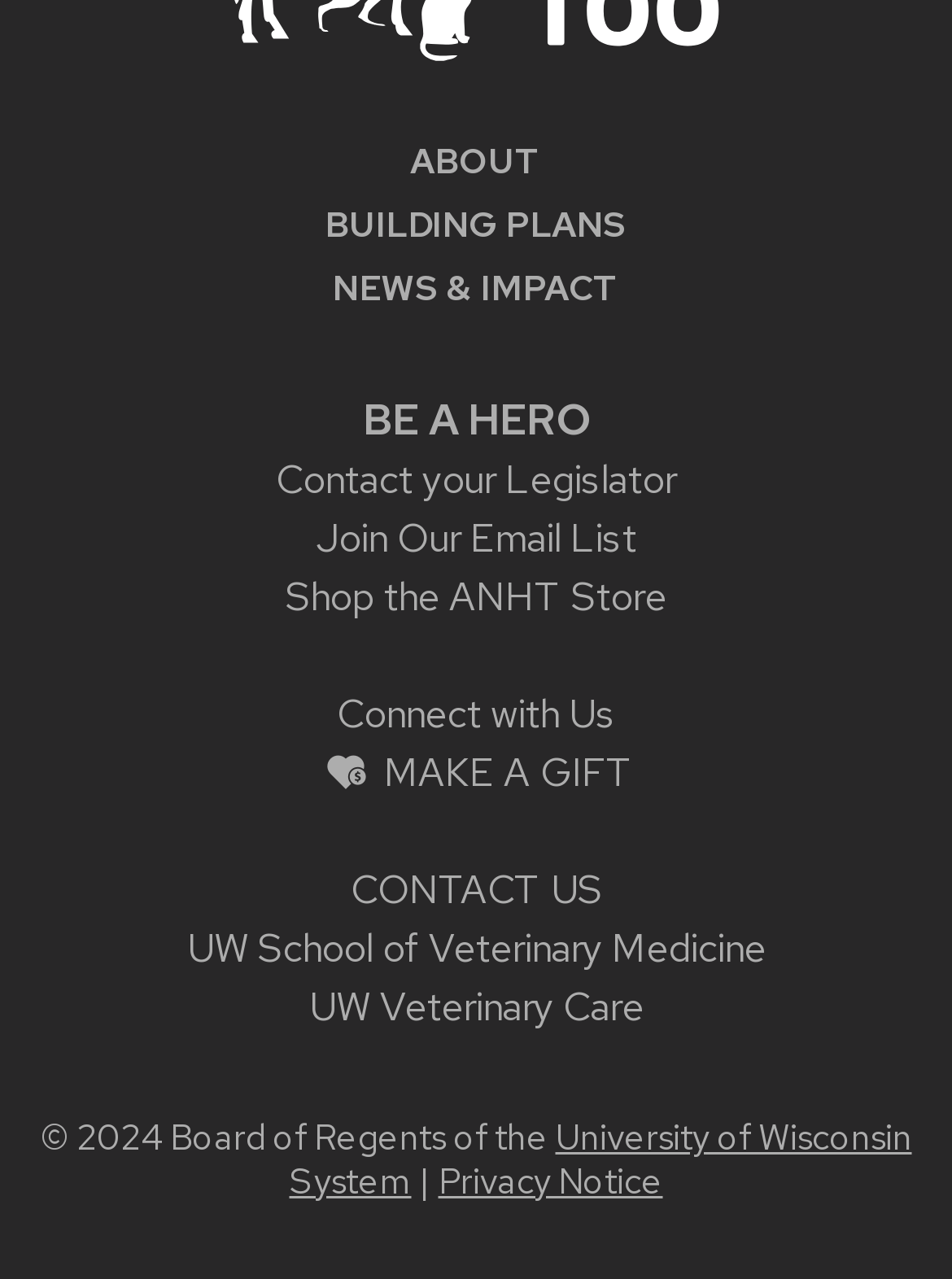Respond to the question with just a single word or phrase: 
What is the last text on the webpage?

Privacy Notice